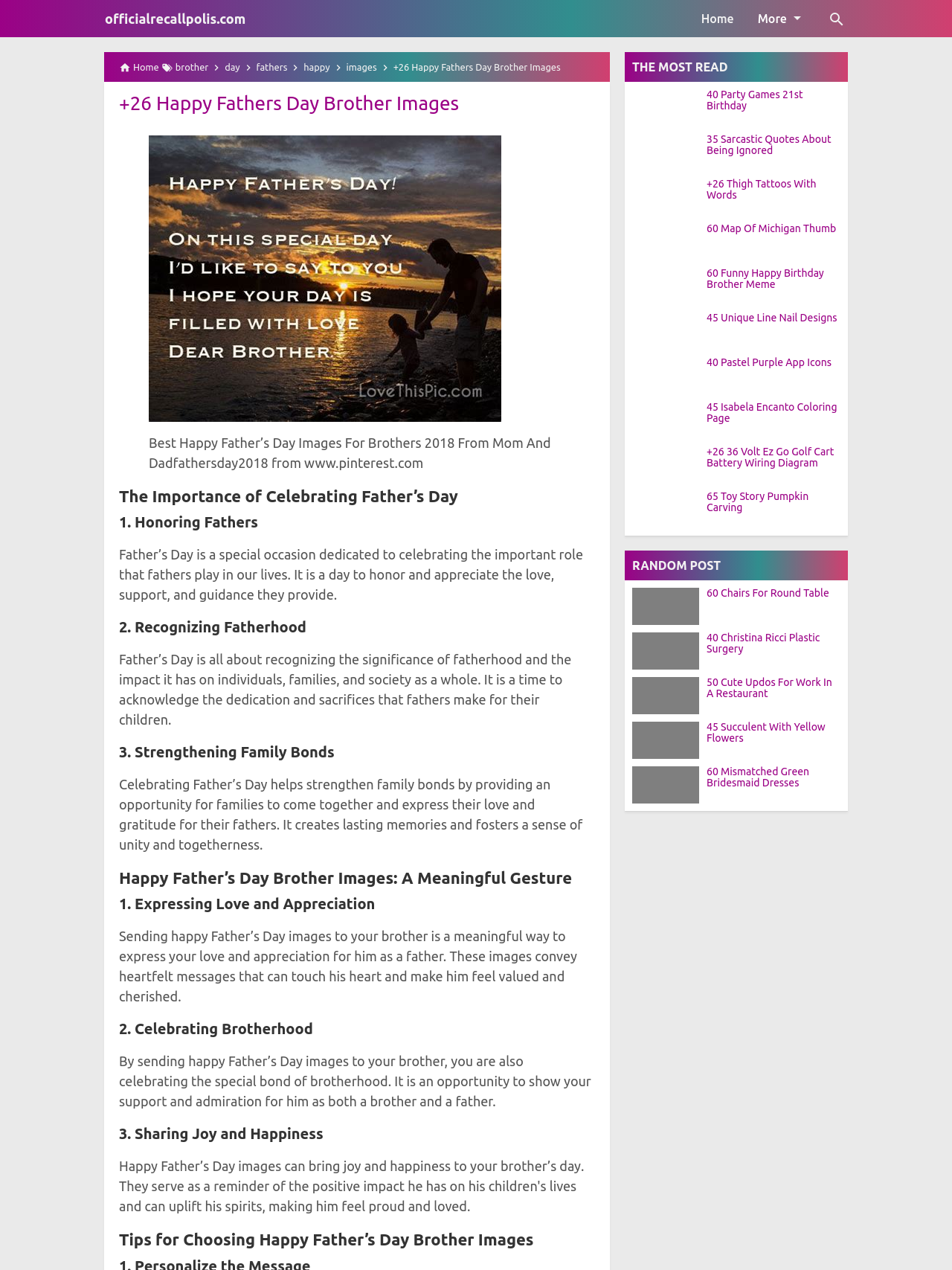Articulate a detailed summary of the webpage's content and design.

This webpage is about Happy Father's Day Brother Images. At the top, there is a navigation bar with links to "Home" and a search box. Below the navigation bar, there are several sections. 

The first section has a heading "+26 Happy Fathers Day Brother Images" and a figure with an image and a caption. The image is described as "Best Happy Father’s Day Images For Brothers 2018 From Mom And Dadfathersday2018". 

The next section has three headings: "The Importance of Celebrating Father’s Day", "Honoring Fathers", and "Recognizing Fatherhood". Each heading is followed by a paragraph of text that discusses the importance of Father's Day and the role of fathers in our lives.

The following section has a heading "Happy Father’s Day Brother Images: A Meaningful Gesture" and three subheadings: "Expressing Love and Appreciation", "Celebrating Brotherhood", and "Sharing Joy and Happiness". Each subheading is followed by a paragraph of text that explains the significance of sending Happy Father's Day images to brothers.

The right sidebar has a heading "THE MOST READ" and a list of links to other articles, each with an image and a title. The links are to various topics such as party games, sarcastic quotes, thigh tattoos, and more.

At the bottom of the page, there is another section with a heading "RANDOM POST" and a list of links to other articles, each with an image and a title. These links are also to various topics such as chairs for round tables, Christina Ricci's plastic surgery, and more.